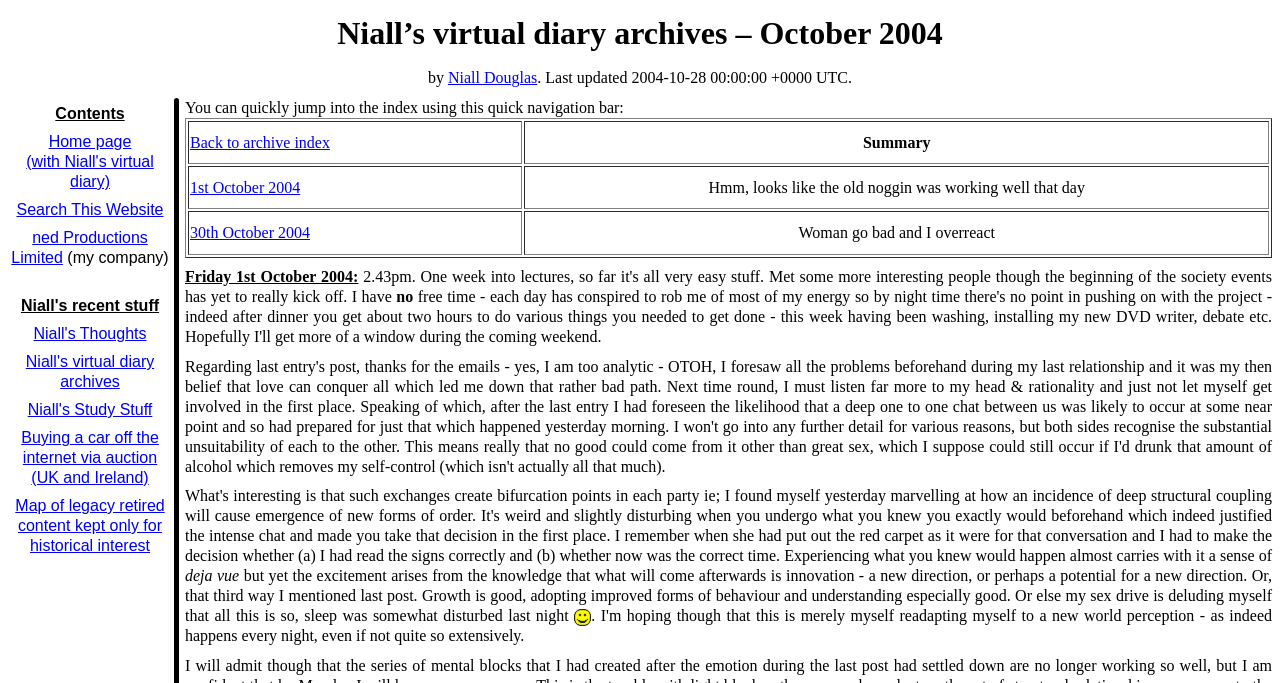Locate the primary headline on the webpage and provide its text.

Niall’s virtual diary archives – October 2004